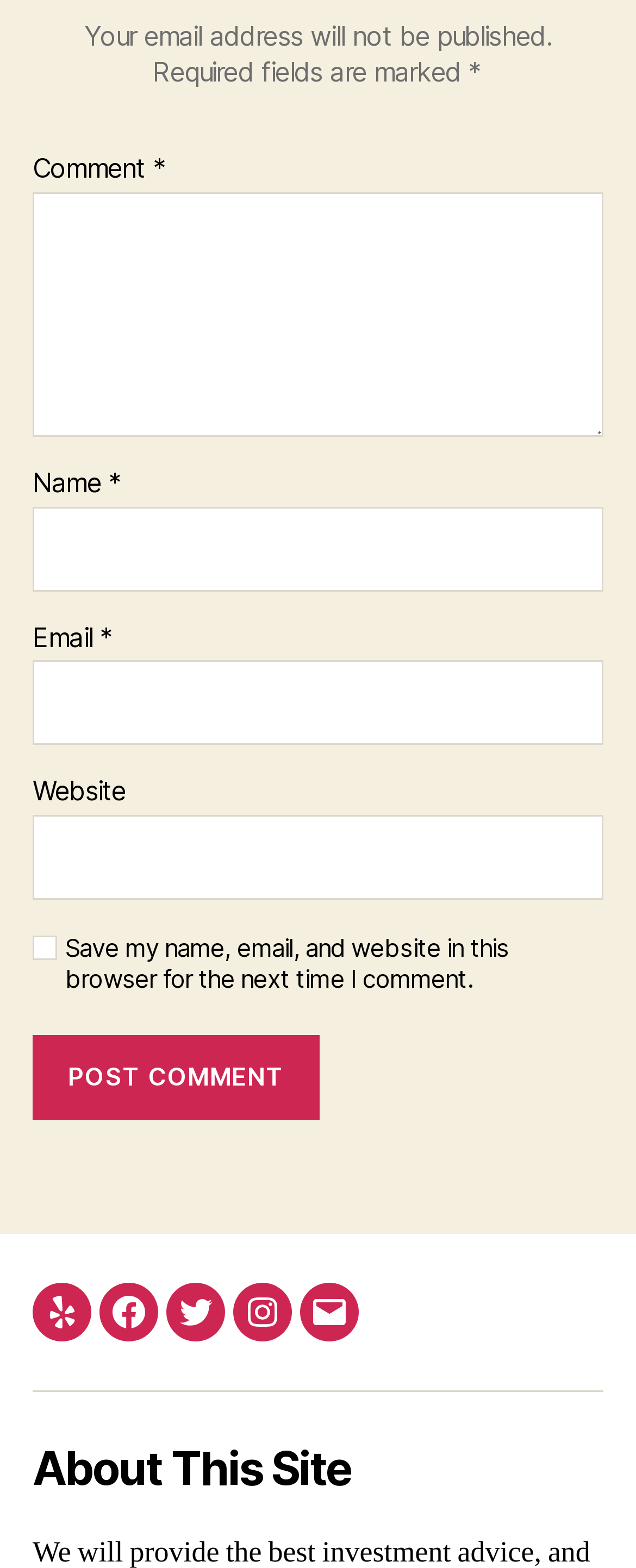Identify the bounding box coordinates of the region I need to click to complete this instruction: "Visit the Facebook page".

[0.156, 0.818, 0.249, 0.856]